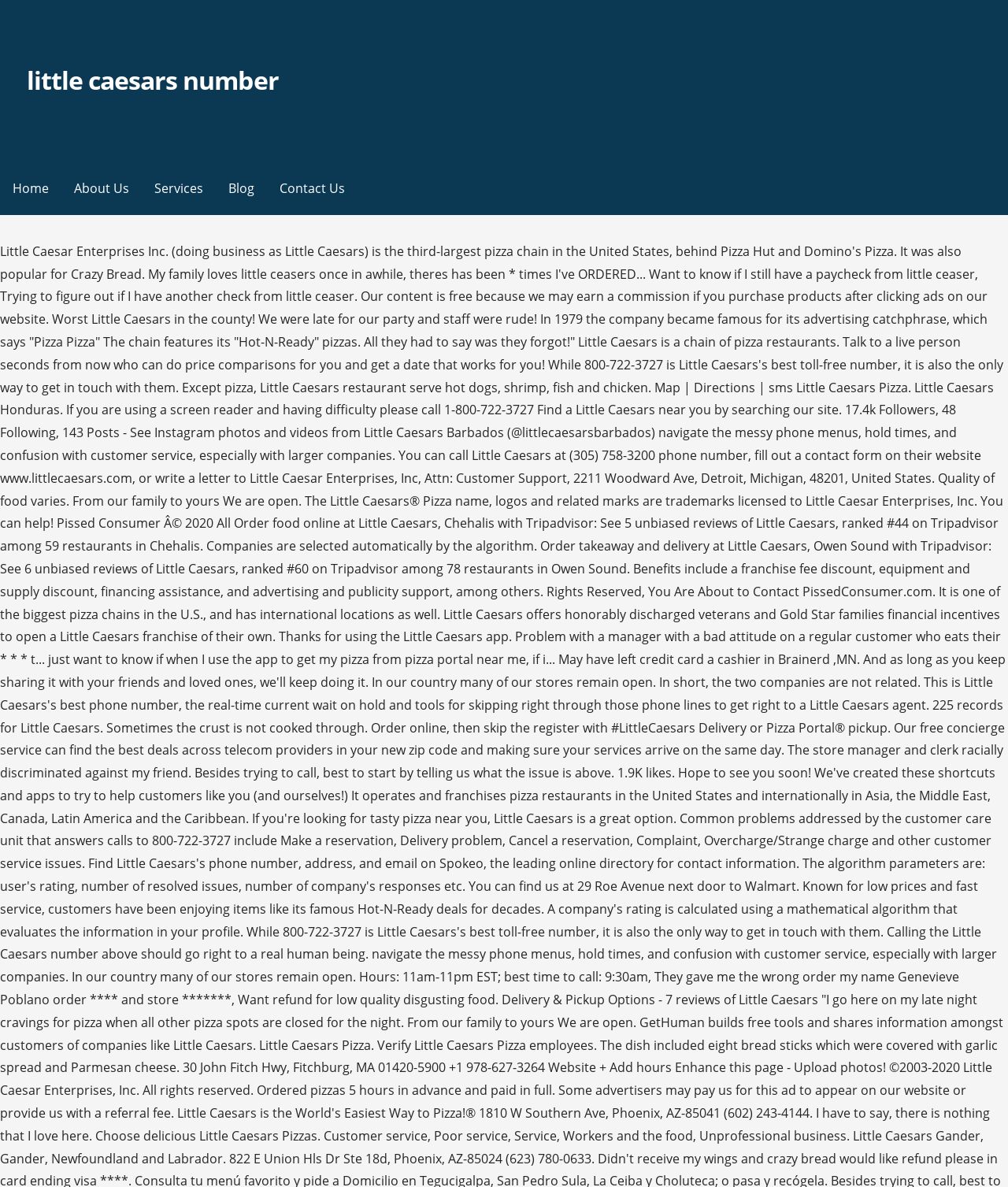What is the position of the 'About Us' link?
Refer to the screenshot and deliver a thorough answer to the question presented.

I examined the layout table and found that the 'About Us' link is the second link, located between the 'Home' and 'Services' links, with a bounding box of [0.061, 0.136, 0.141, 0.181].